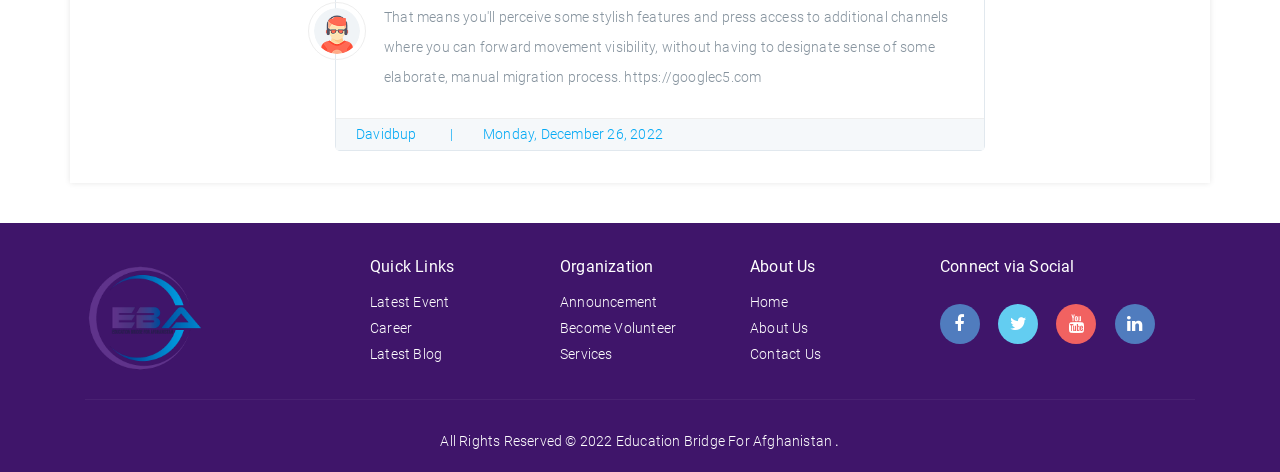How many social media platforms are provided to connect with?
Based on the screenshot, provide your answer in one word or phrase.

4